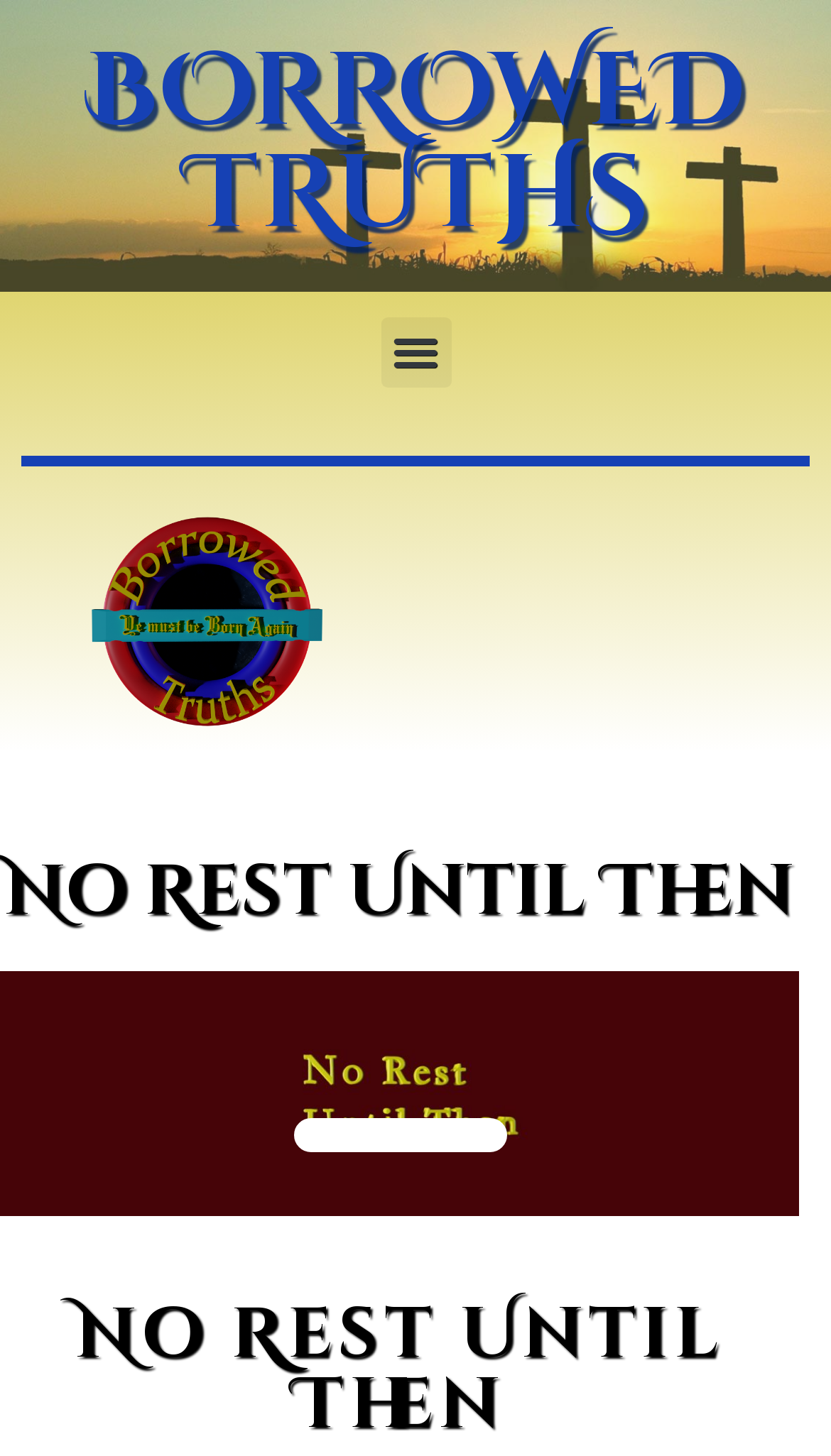Respond to the question below with a single word or phrase:
What is the text of the first heading?

BORROWED TRUTHS